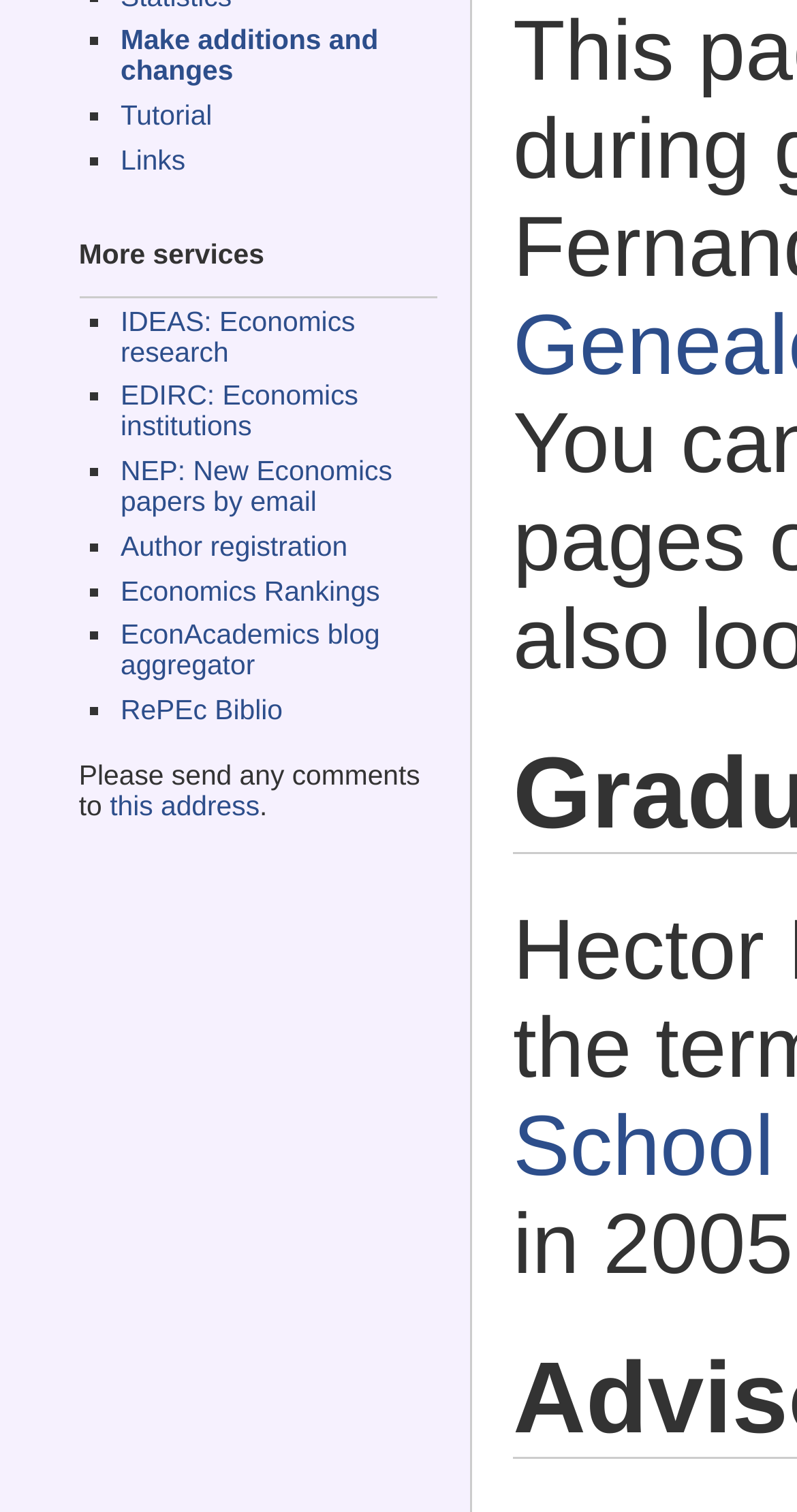Provide the bounding box coordinates for the UI element described in this sentence: "this address". The coordinates should be four float values between 0 and 1, i.e., [left, top, right, bottom].

[0.138, 0.523, 0.326, 0.544]